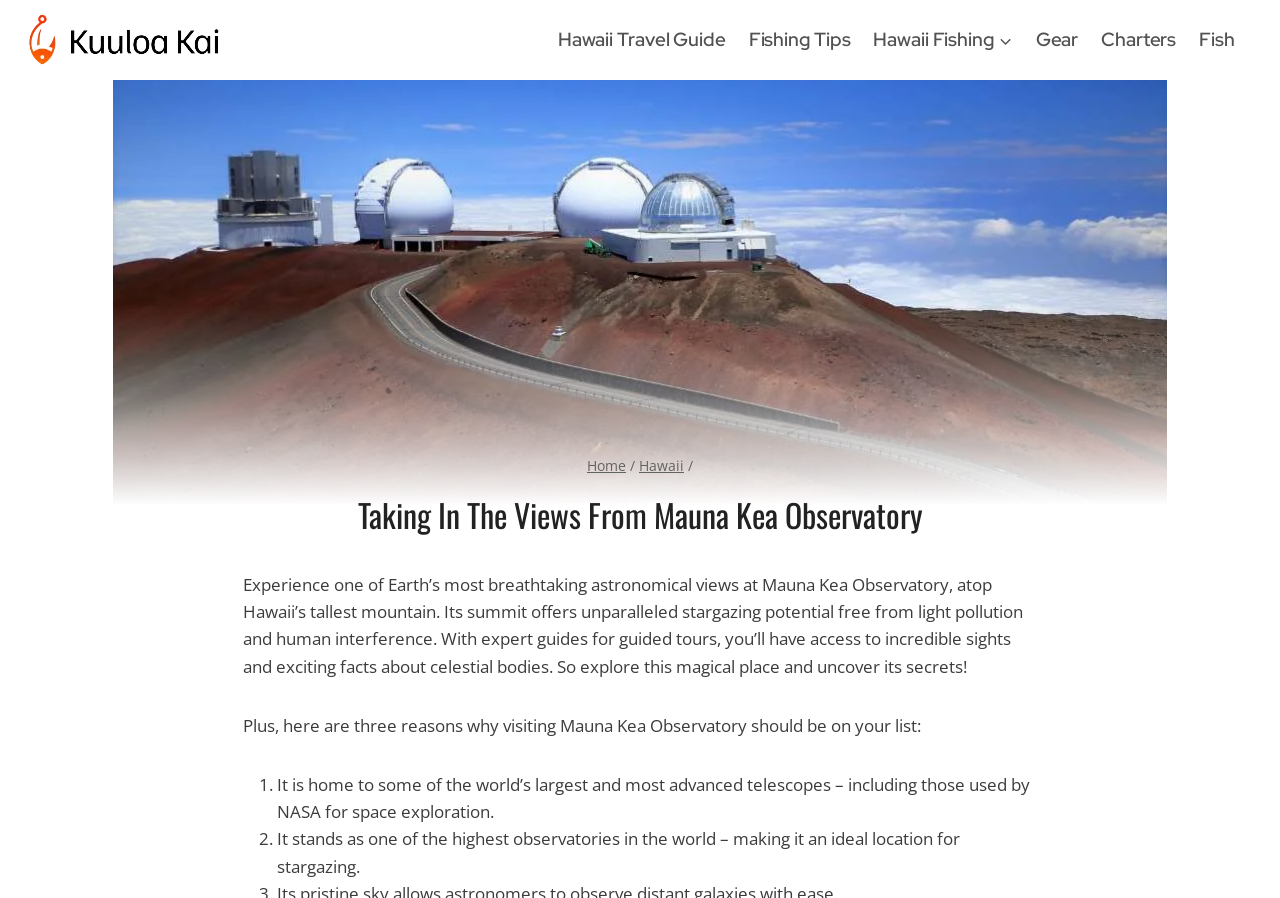Please locate the bounding box coordinates of the element's region that needs to be clicked to follow the instruction: "Open Child menu of Hawaii Fishing". The bounding box coordinates should be provided as four float numbers between 0 and 1, i.e., [left, top, right, bottom].

[0.782, 0.015, 0.794, 0.074]